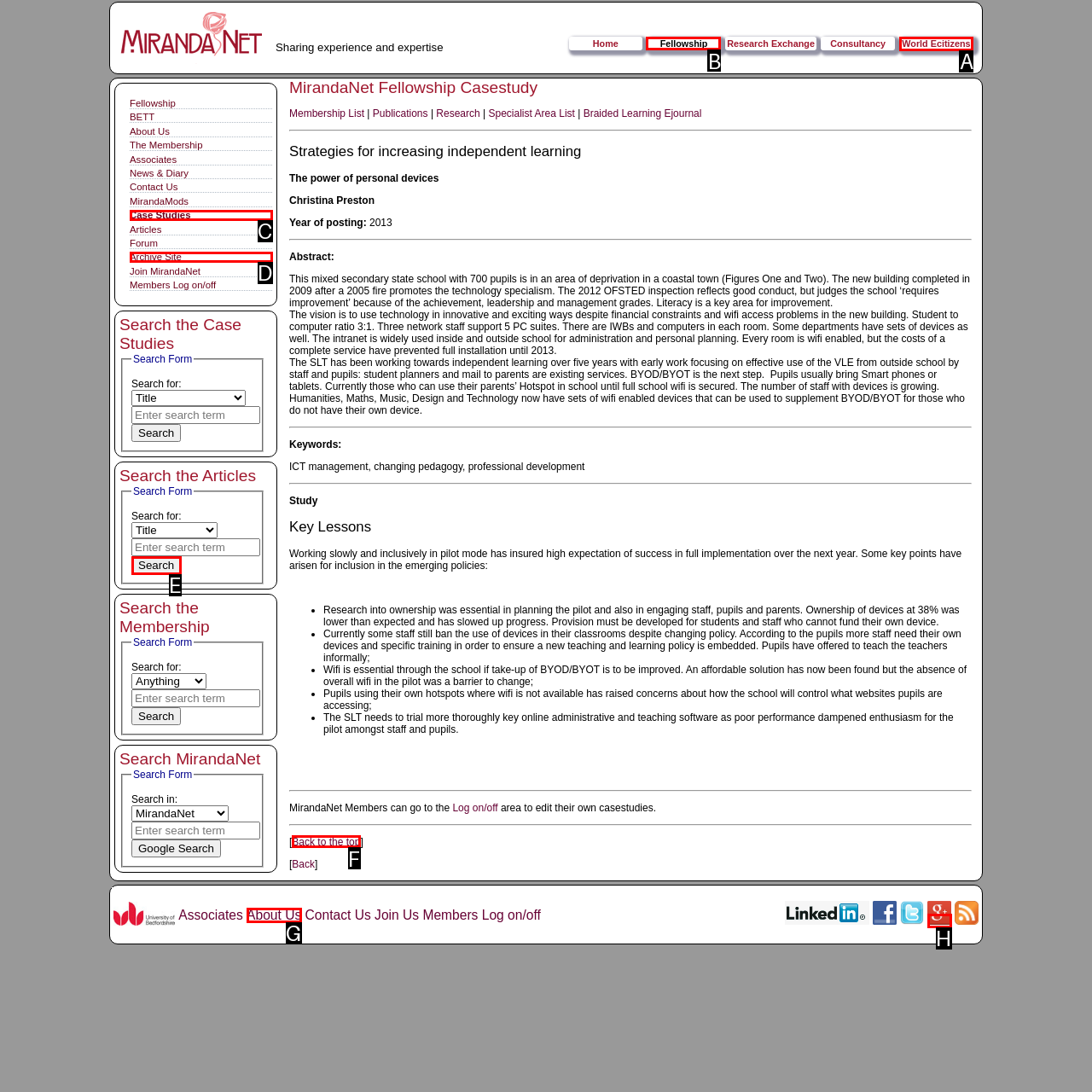Select the appropriate HTML element to click on to finish the task: Click on Fellowship link.
Answer with the letter corresponding to the selected option.

B